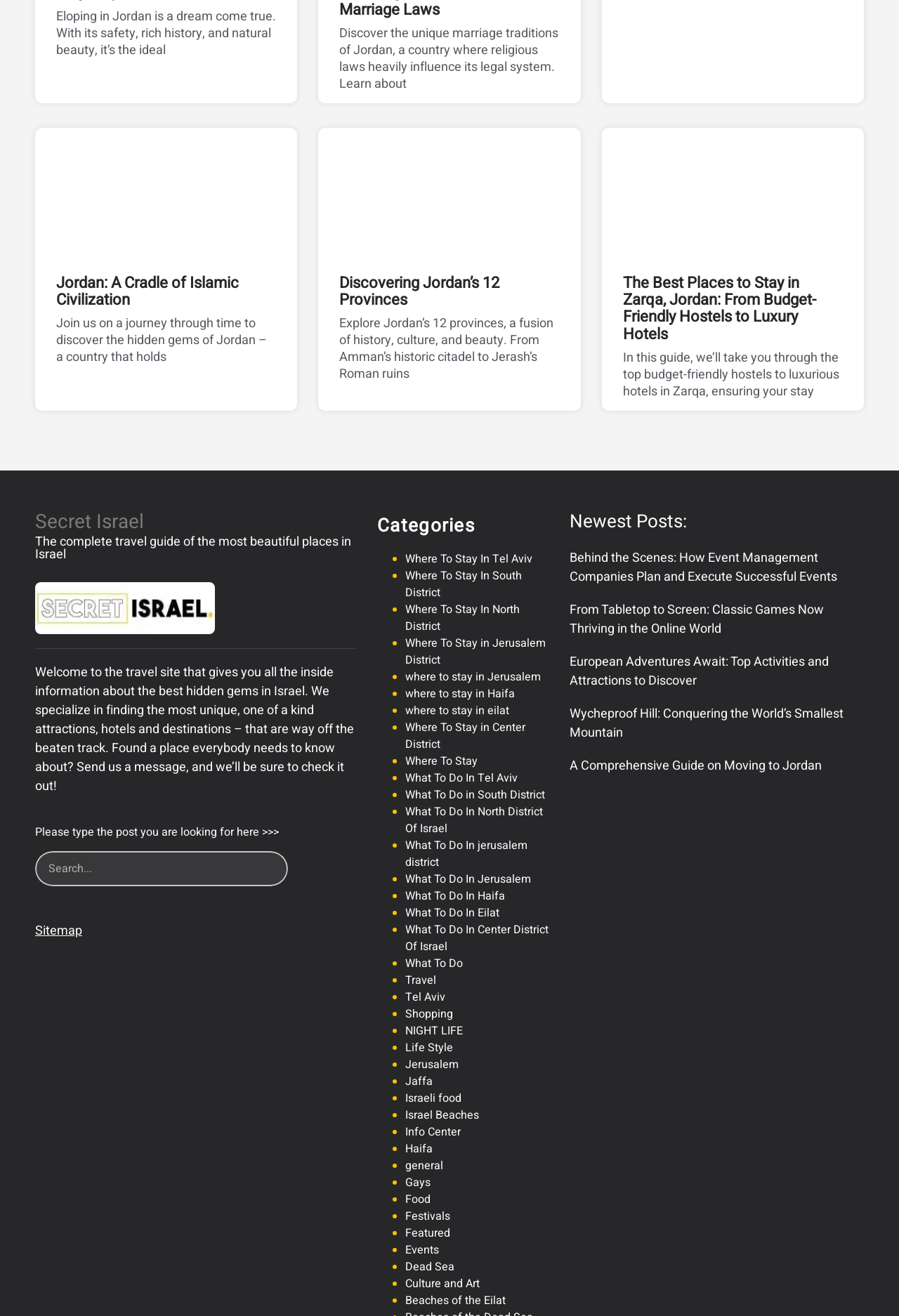Determine the bounding box coordinates of the clickable element necessary to fulfill the instruction: "Explore Discovering Jordan's 12 Provinces". Provide the coordinates as four float numbers within the 0 to 1 range, i.e., [left, top, right, bottom].

[0.378, 0.206, 0.556, 0.236]